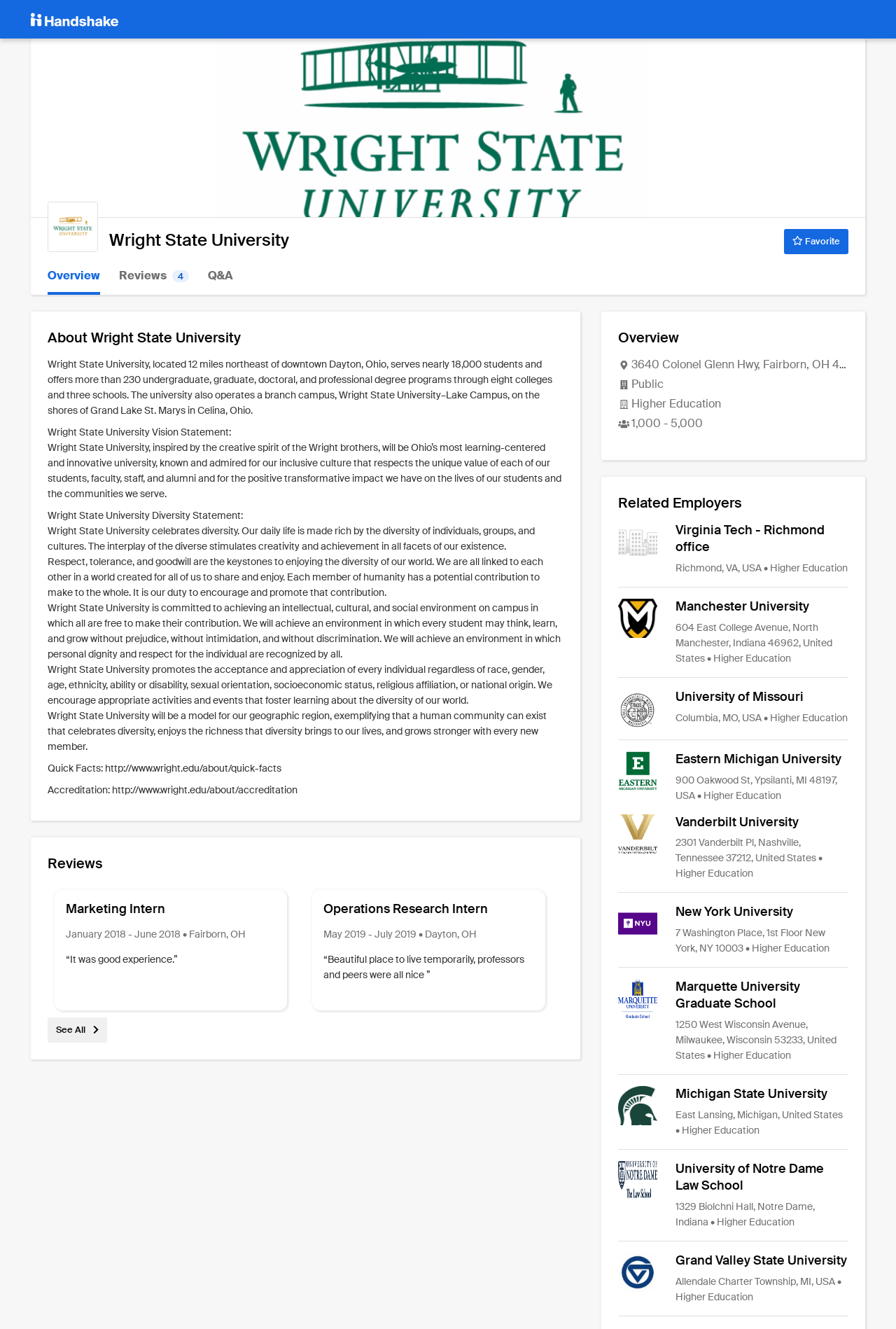Use a single word or phrase to answer the question: 
What is the title of the review written by the Marketing Intern?

It was good experience